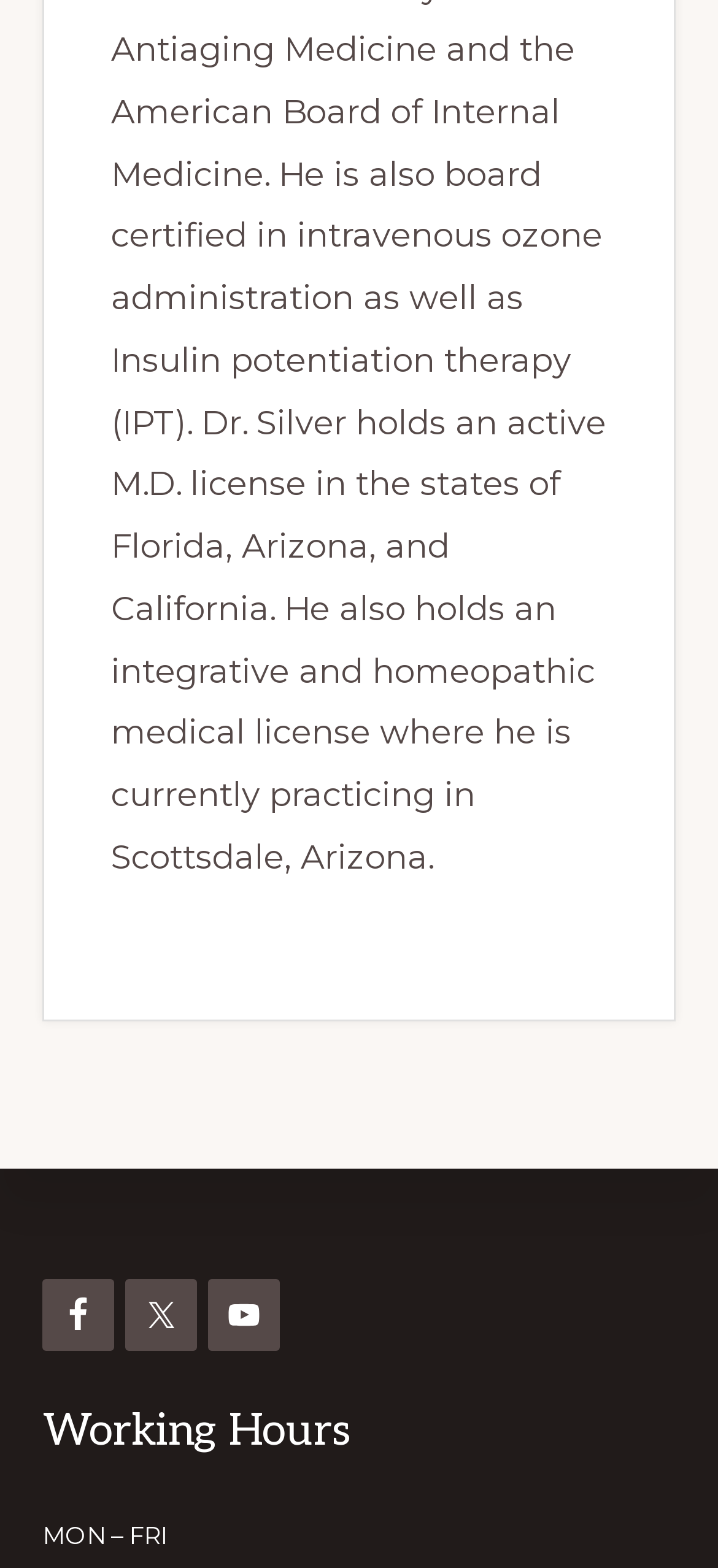Using the element description provided, determine the bounding box coordinates in the format (top-left x, top-left y, bottom-right x, bottom-right y). Ensure that all values are floating point numbers between 0 and 1. Element description: Facebook

[0.06, 0.815, 0.16, 0.861]